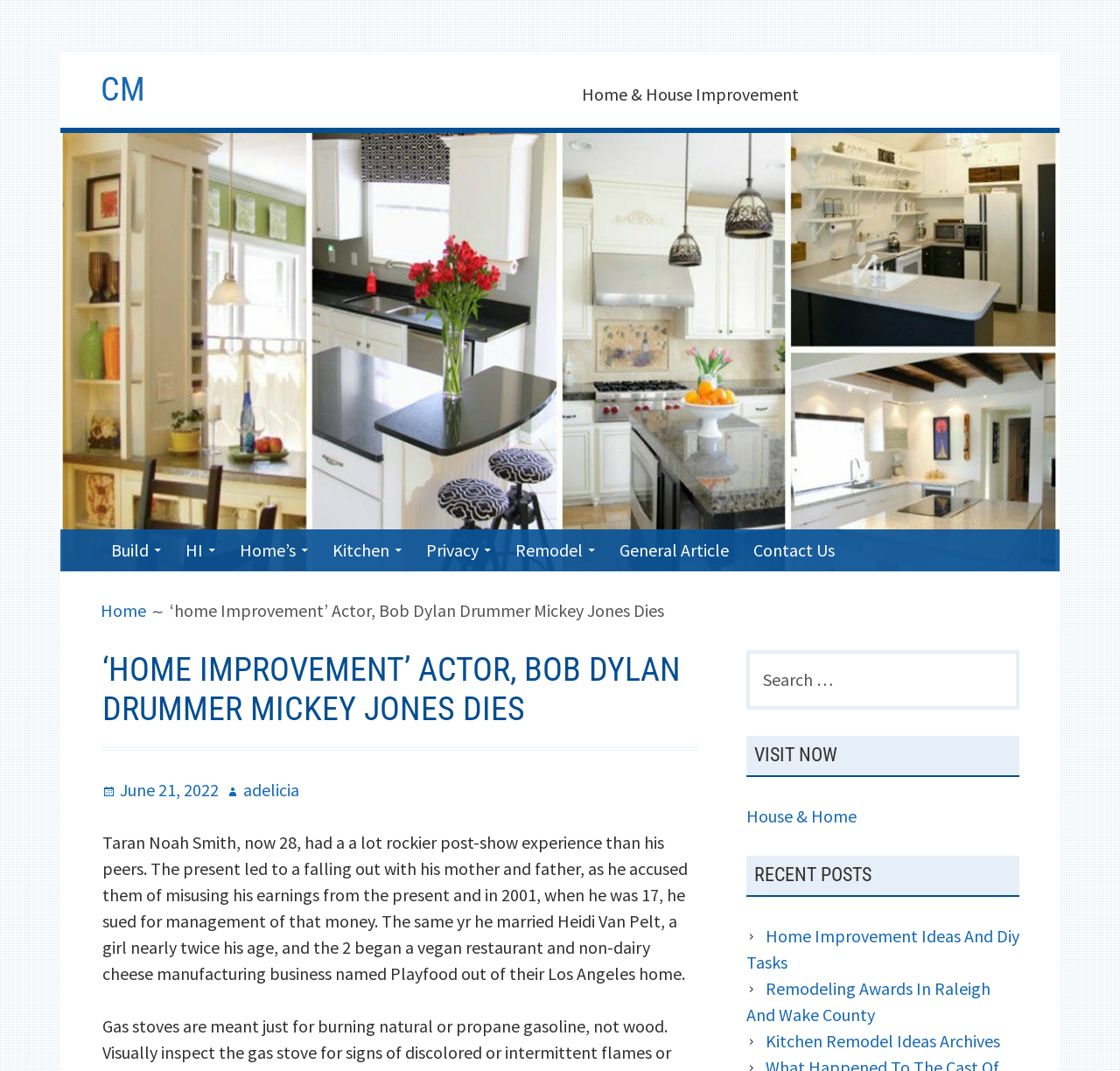Determine the bounding box coordinates for the area you should click to complete the following instruction: "Visit 'House & Home'".

[0.666, 0.751, 0.765, 0.772]